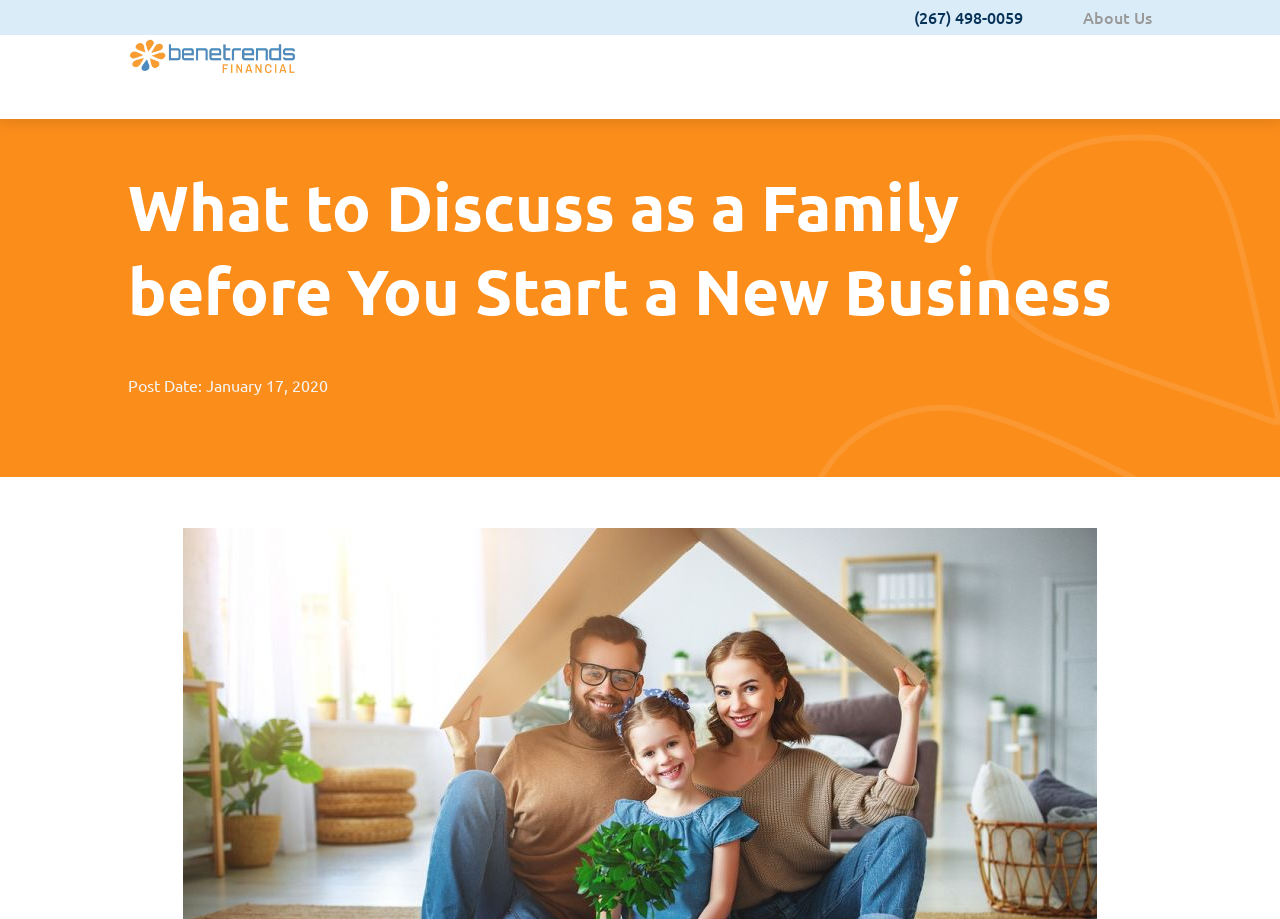How many links are there at the top of the webpage?
Using the image, provide a concise answer in one word or a short phrase.

2